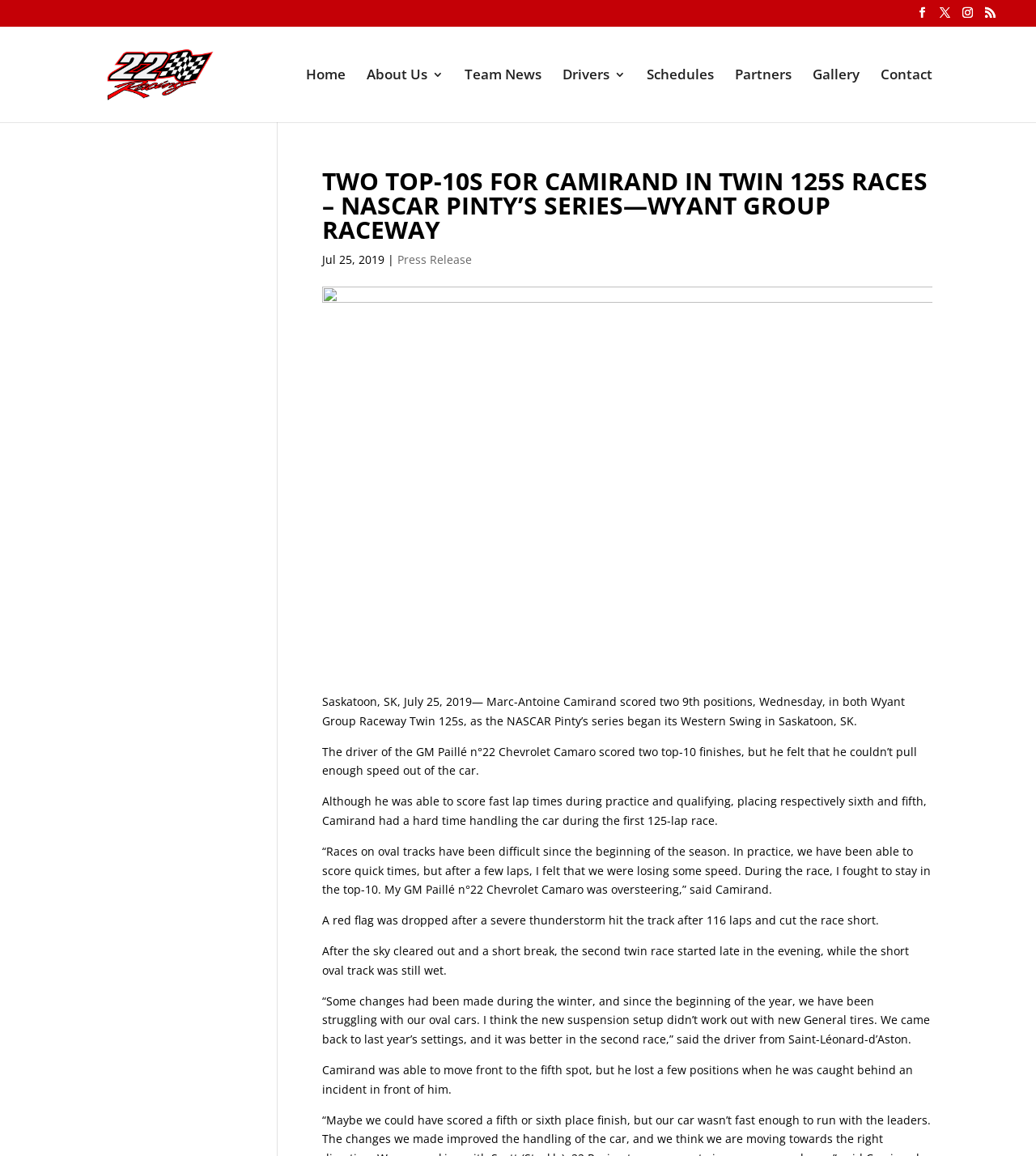Generate the text of the webpage's primary heading.

TWO TOP-10S FOR CAMIRAND IN TWIN 125S RACES – NASCAR PINTY’S SERIES—WYANT GROUP RACEWAY